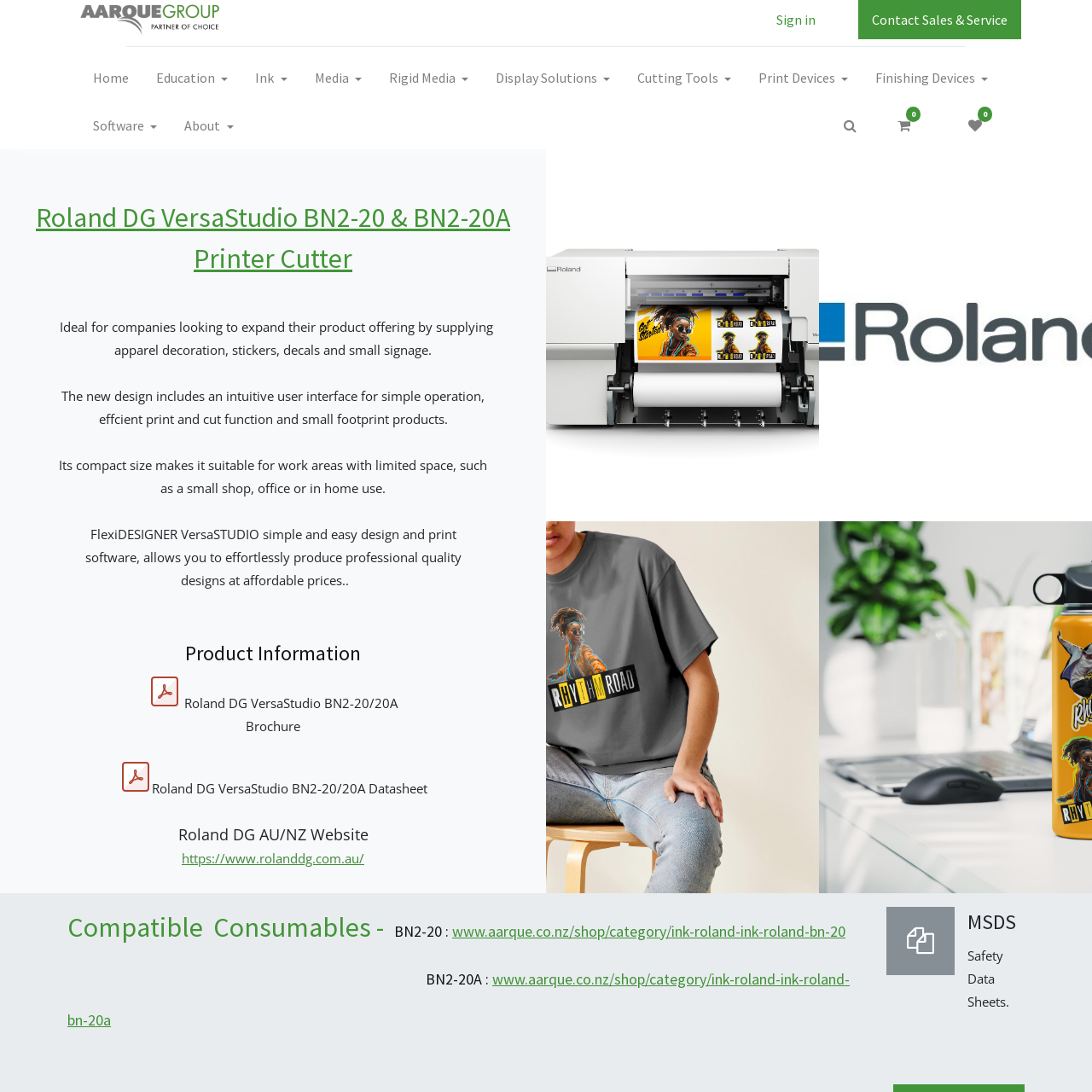Find the bounding box coordinates corresponding to the UI element with the description: "parent_node: Sign in". The coordinates should be formatted as [left, top, right, bottom], with values as floats between 0 and 1.

[0.073, 0.002, 0.202, 0.033]